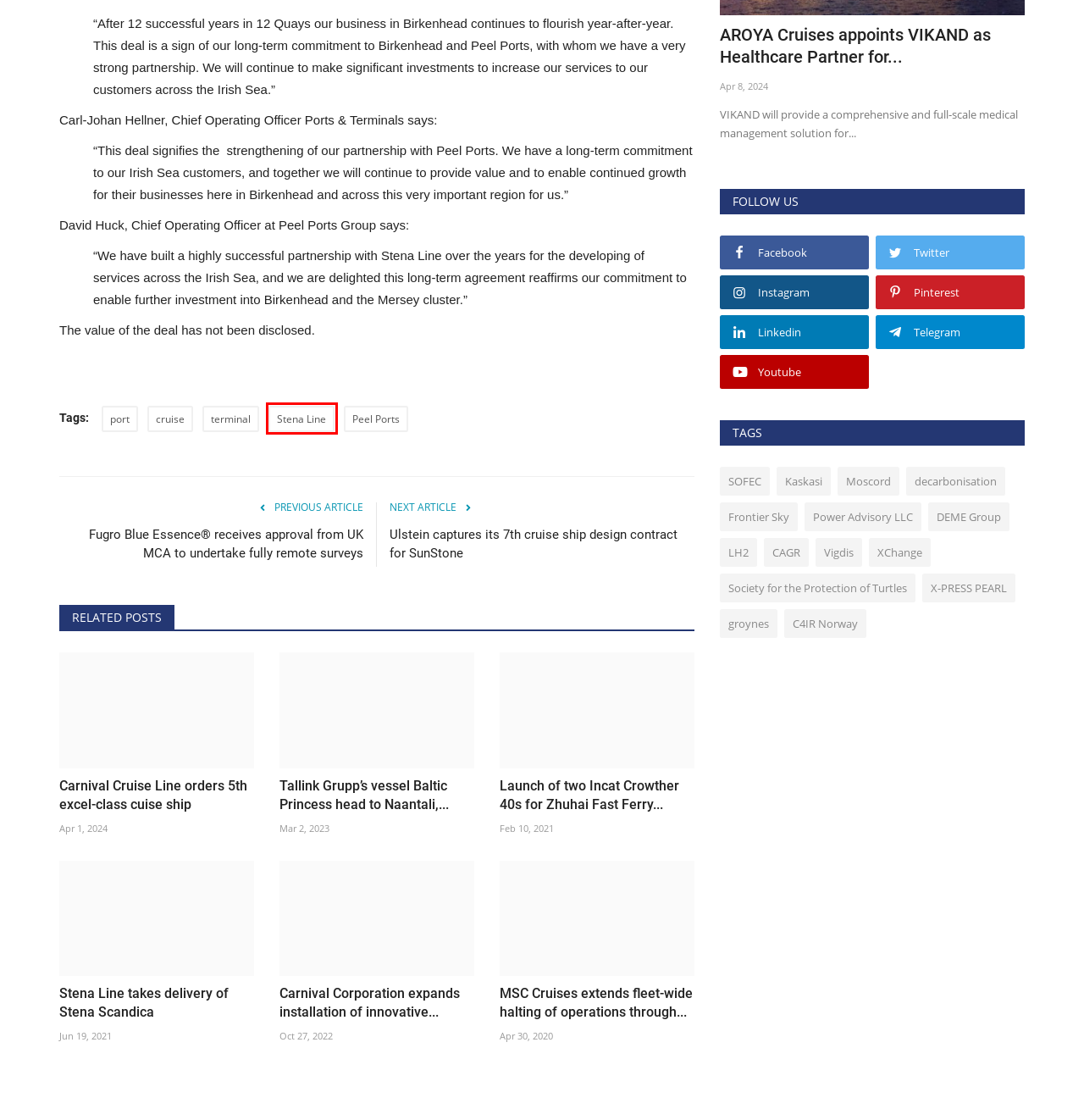Observe the provided screenshot of a webpage that has a red rectangle bounding box. Determine the webpage description that best matches the new webpage after clicking the element inside the red bounding box. Here are the candidates:
A. Stena Line - SEAWANDERER
B. Vigdis - SEAWANDERER
C. Fugro Blue Essence® receives approval from UK MCA to undertake fully remote surveys - SEAWANDERER
D. Frontier Sky - SEAWANDERER
E. Peel Ports - SEAWANDERER
F. CAGR - SEAWANDERER
G. groynes - SEAWANDERER
H. Carnival Corporation expands installation of innovative air lubrication systems - SEAWANDERER

A